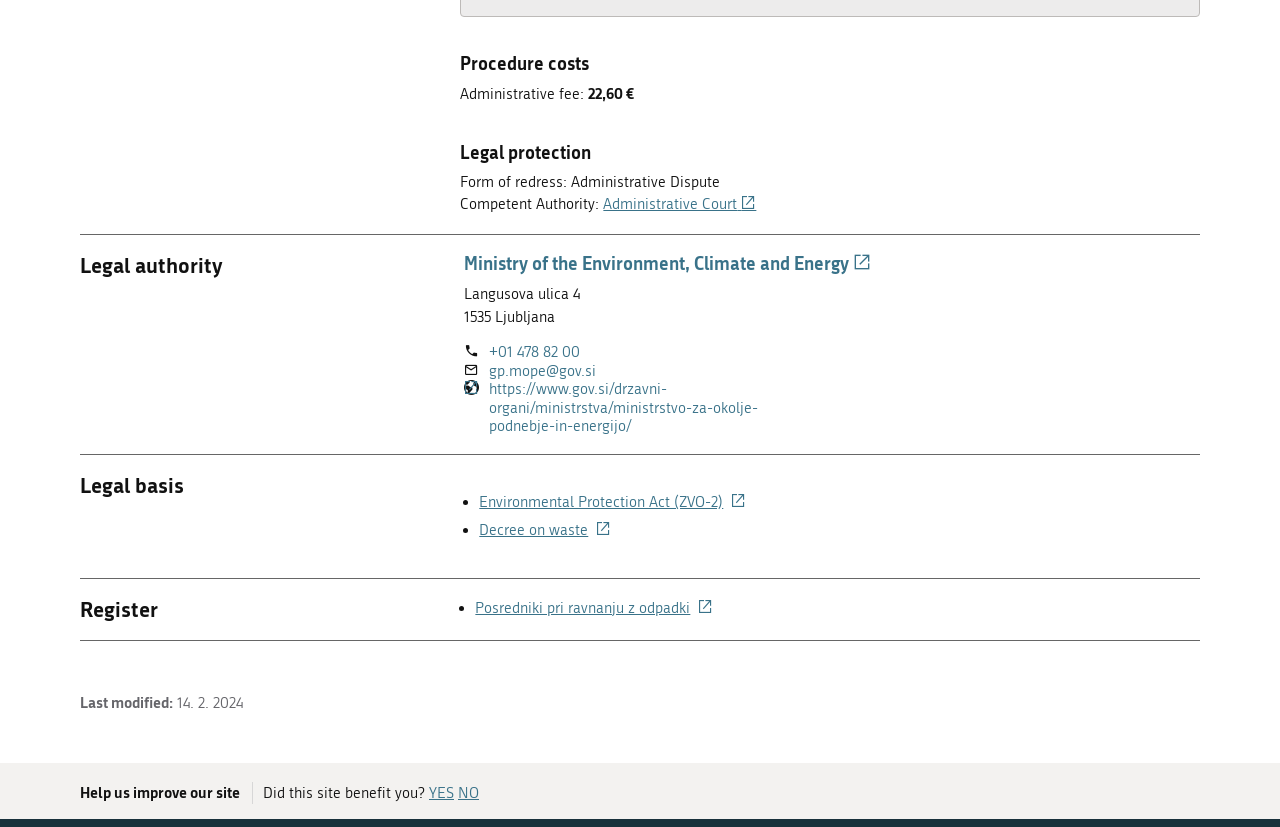Identify the bounding box coordinates of the clickable region necessary to fulfill the following instruction: "Answer YES to the survey". The bounding box coordinates should be four float numbers between 0 and 1, i.e., [left, top, right, bottom].

[0.335, 0.948, 0.355, 0.97]